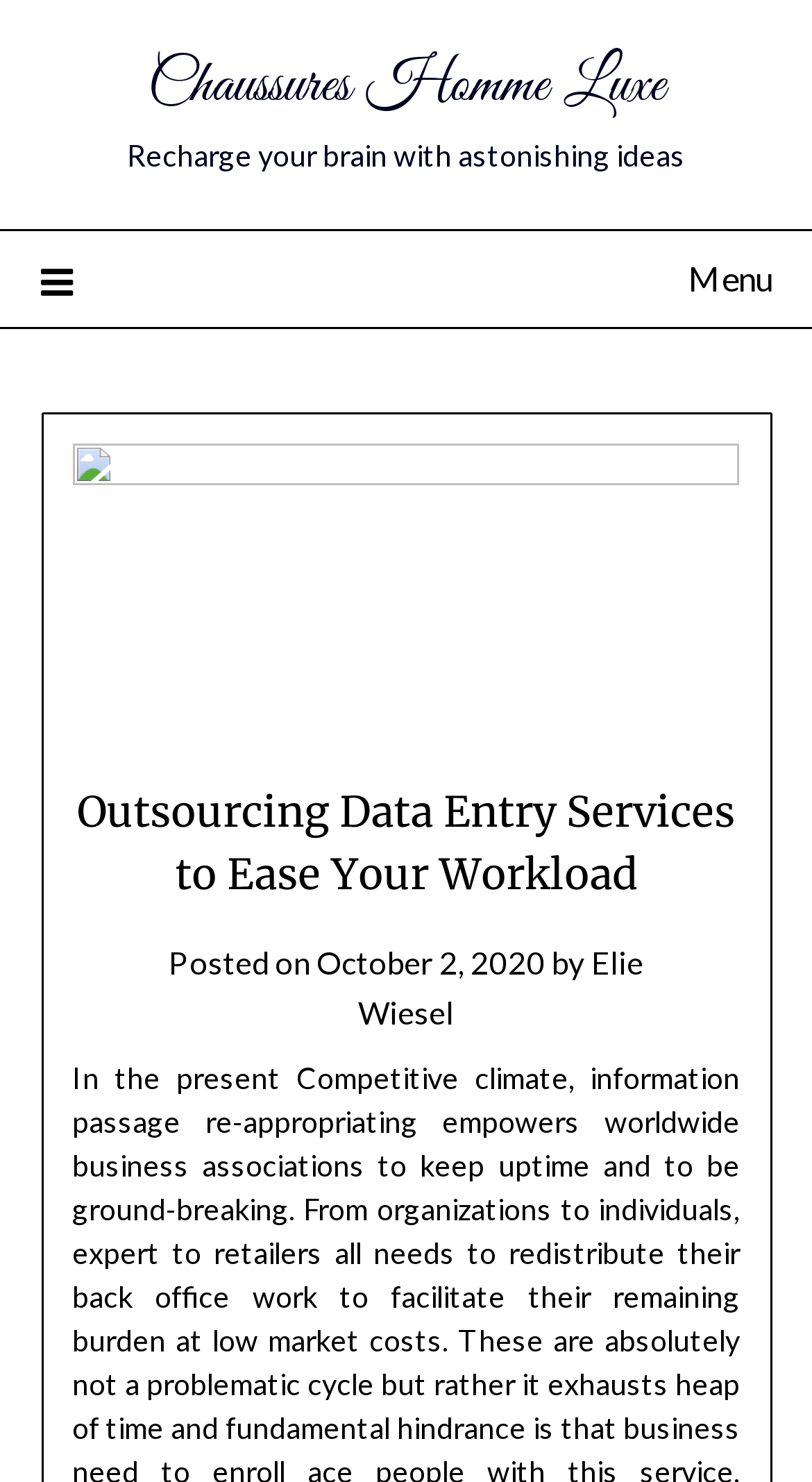Can you extract the headline from the webpage for me?

Outsourcing Data Entry Services to Ease Your Workload